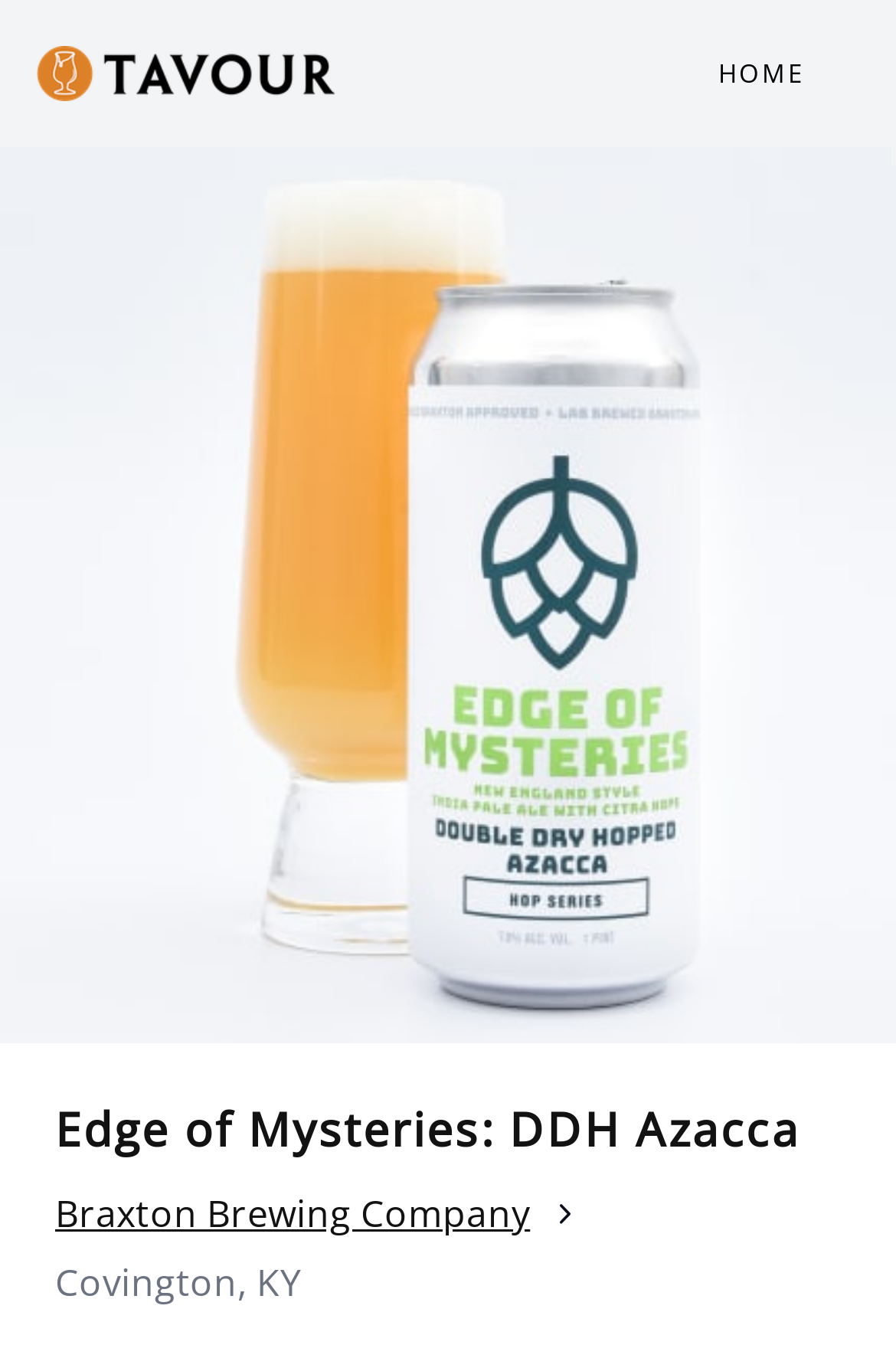Extract the bounding box for the UI element that matches this description: "Home".

[0.802, 0.04, 0.897, 0.068]